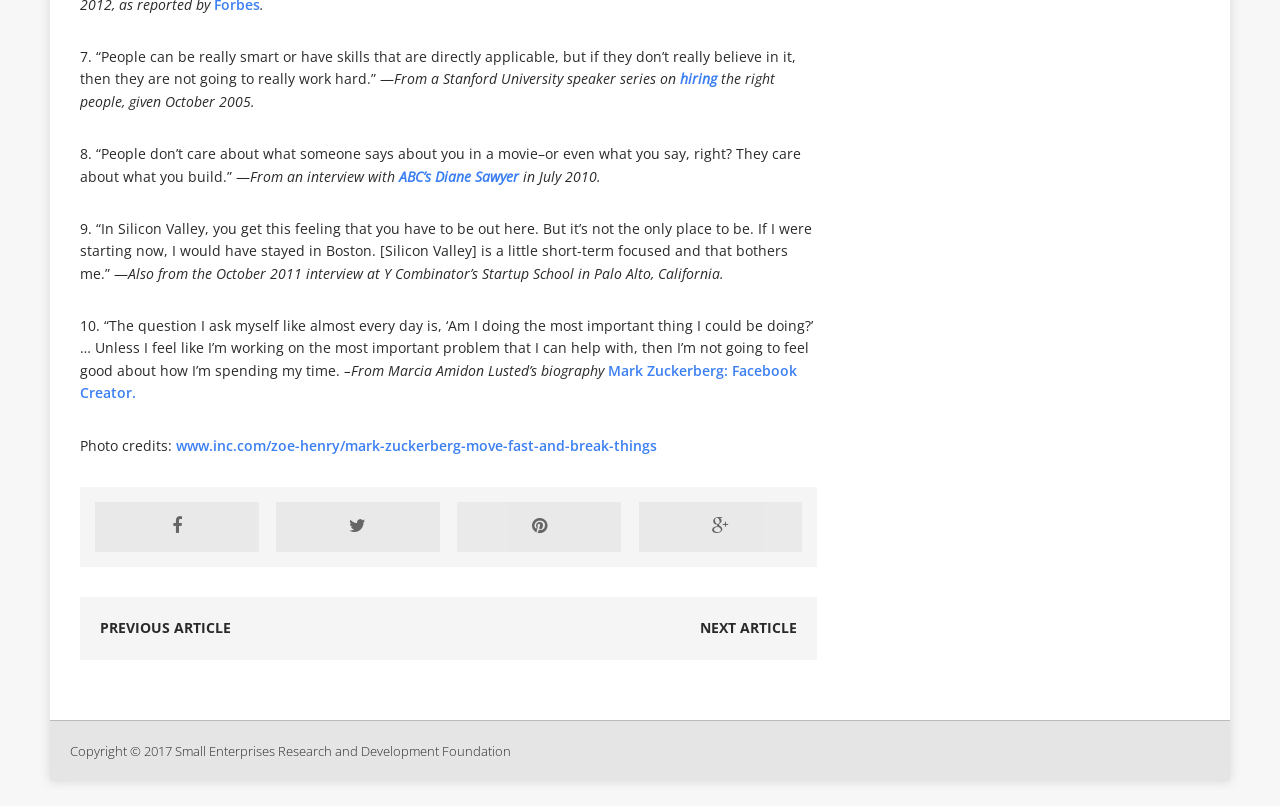Provide the bounding box coordinates of the area you need to click to execute the following instruction: "Click the link to learn more about hiring".

[0.531, 0.086, 0.56, 0.11]